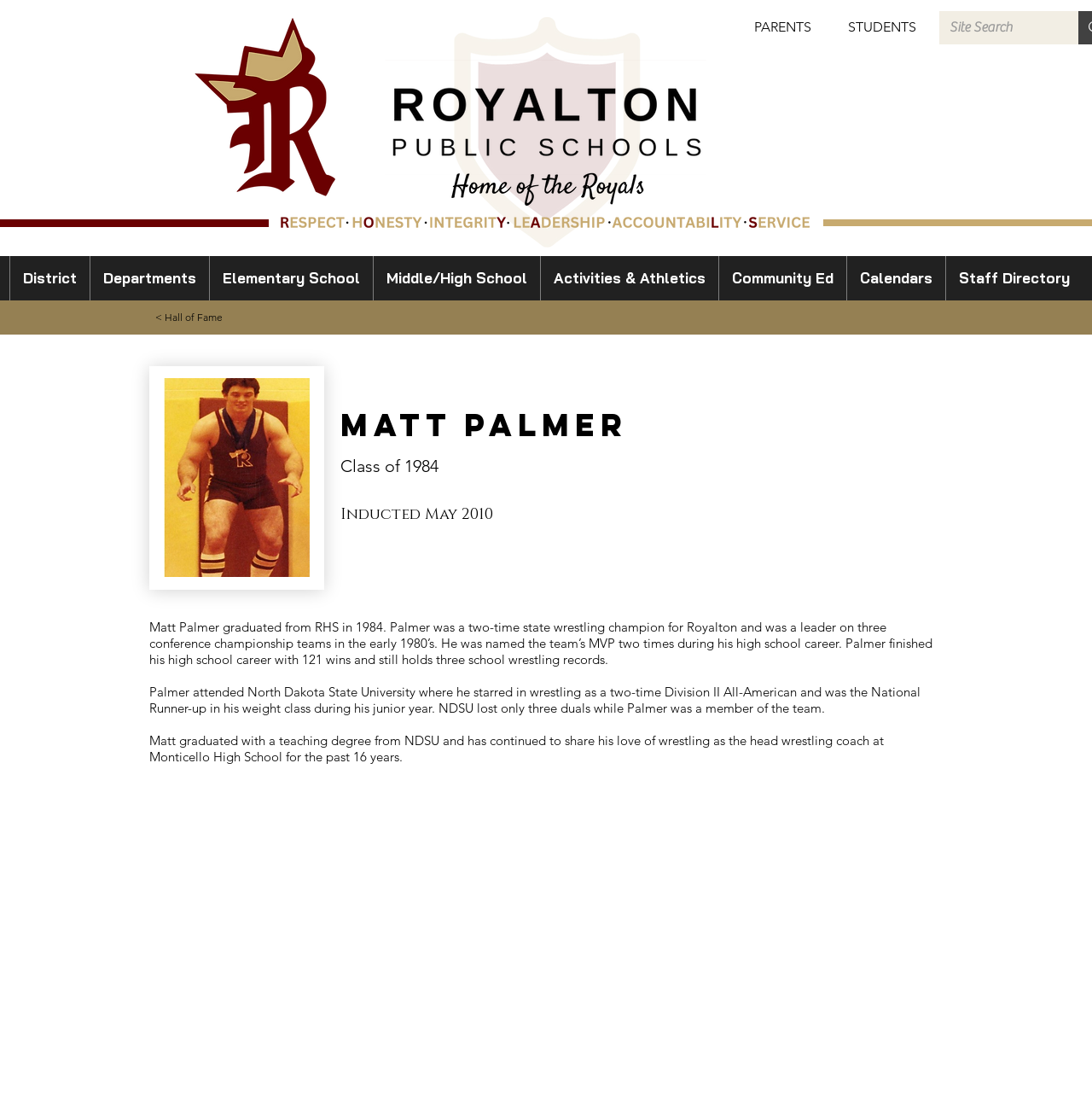Give the bounding box coordinates for this UI element: "PARENTS". The coordinates should be four float numbers between 0 and 1, arranged as [left, top, right, bottom].

[0.679, 0.016, 0.754, 0.033]